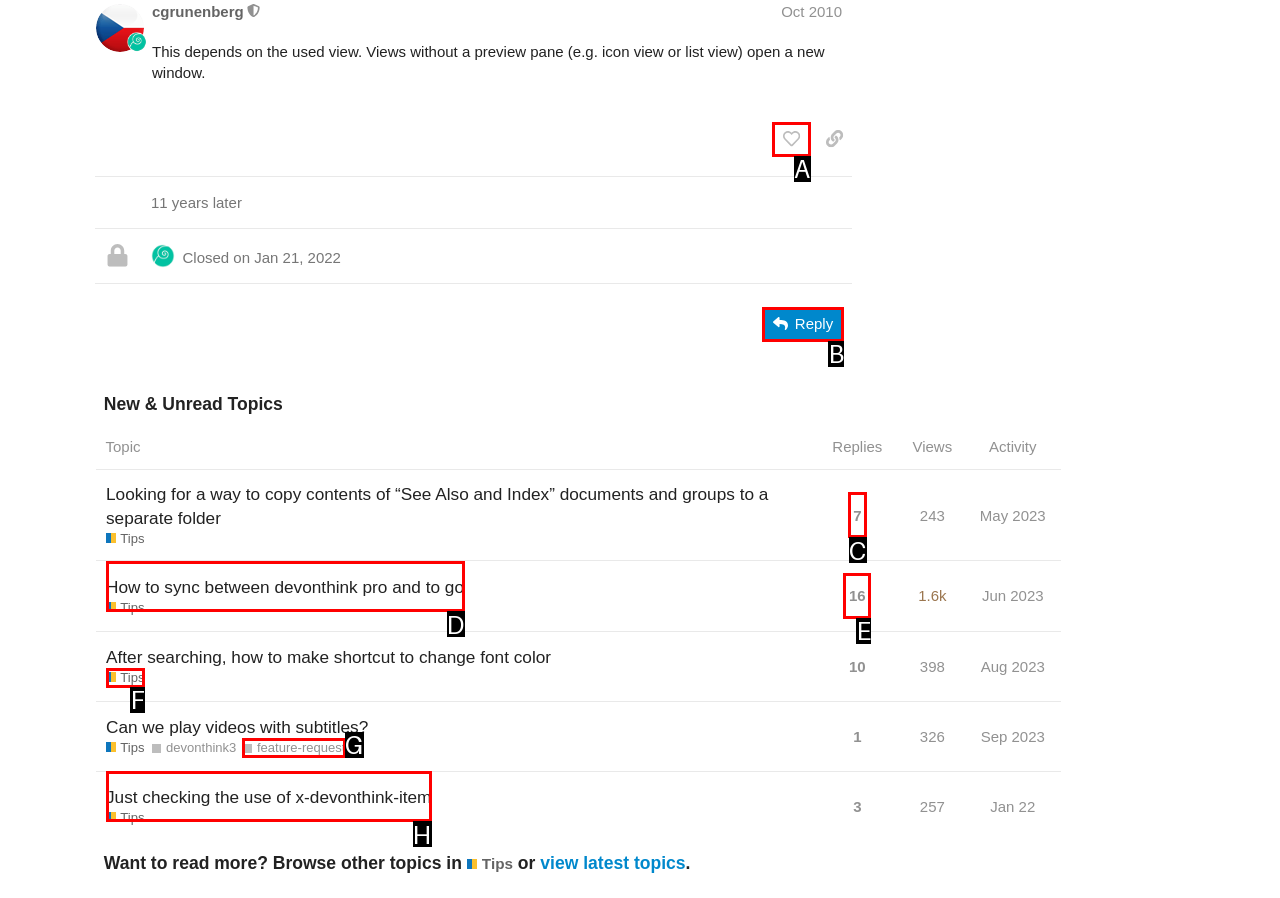To achieve the task: Reply to the post, indicate the letter of the correct choice from the provided options.

B